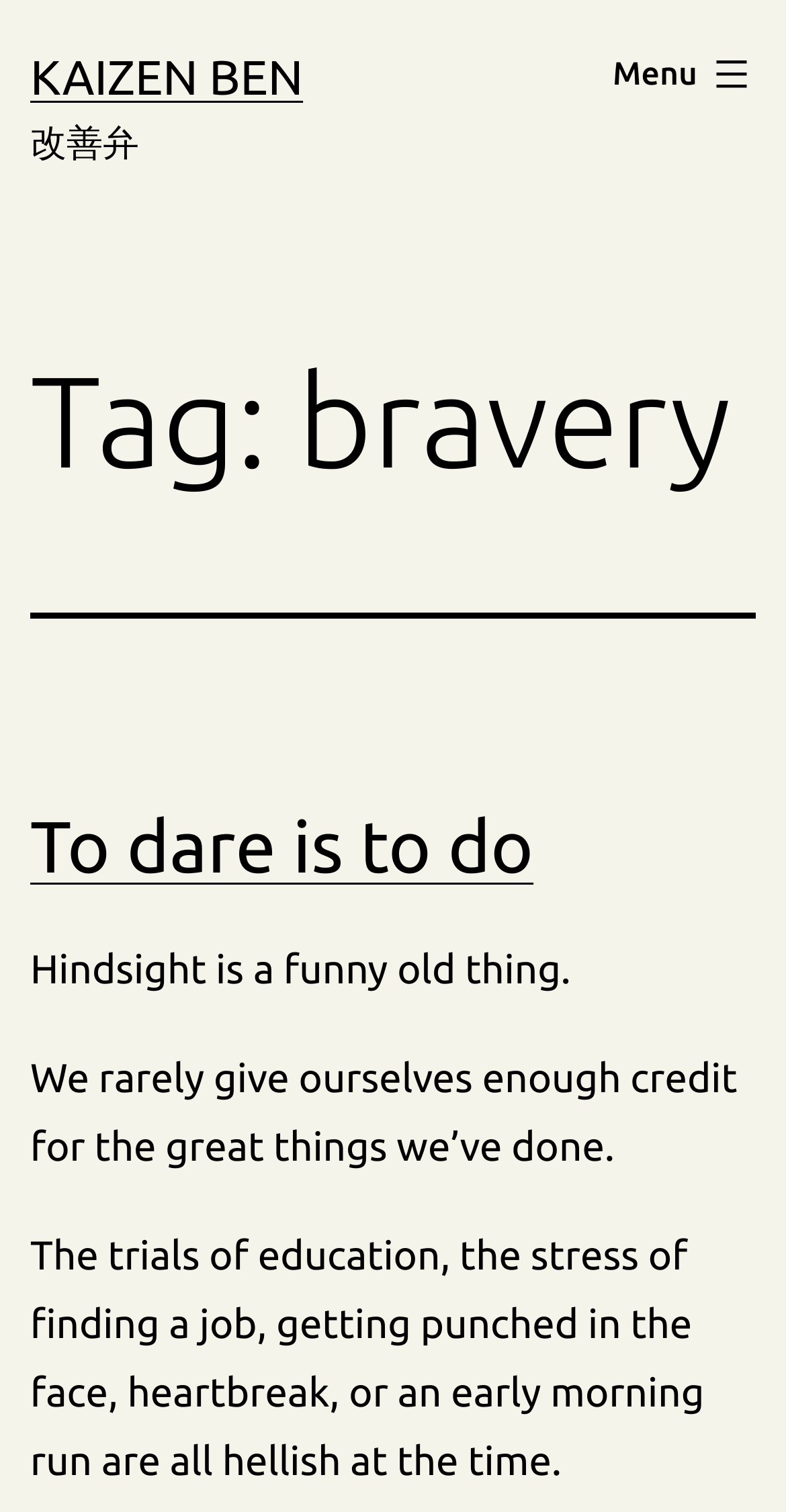Using the element description: "Kaizen Ben", determine the bounding box coordinates. The coordinates should be in the format [left, top, right, bottom], with values between 0 and 1.

[0.038, 0.033, 0.386, 0.069]